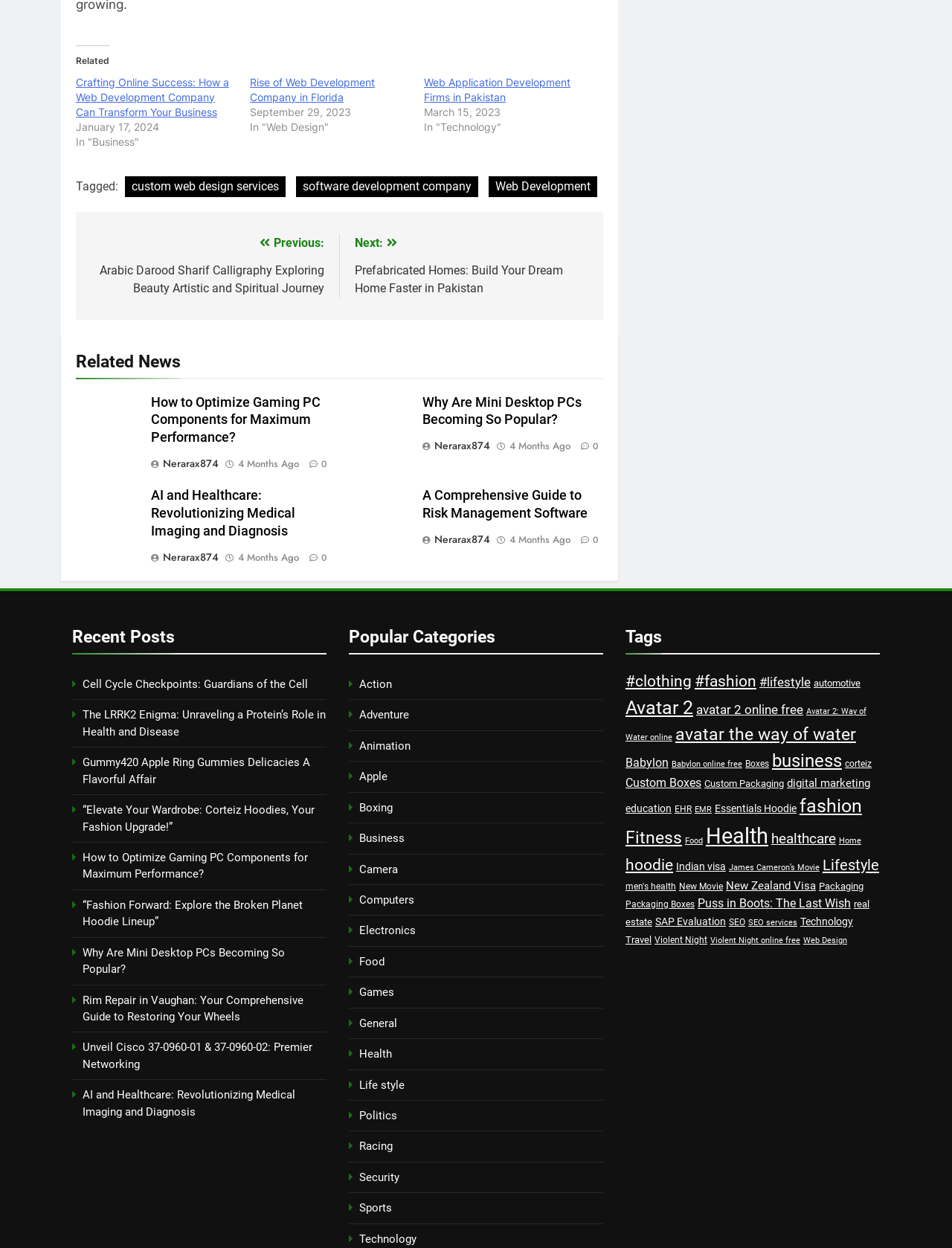Give a concise answer using only one word or phrase for this question:
How many months ago was the post 'How to Optimize Gaming PC Components for Maximum Performance?' published?

4 Months